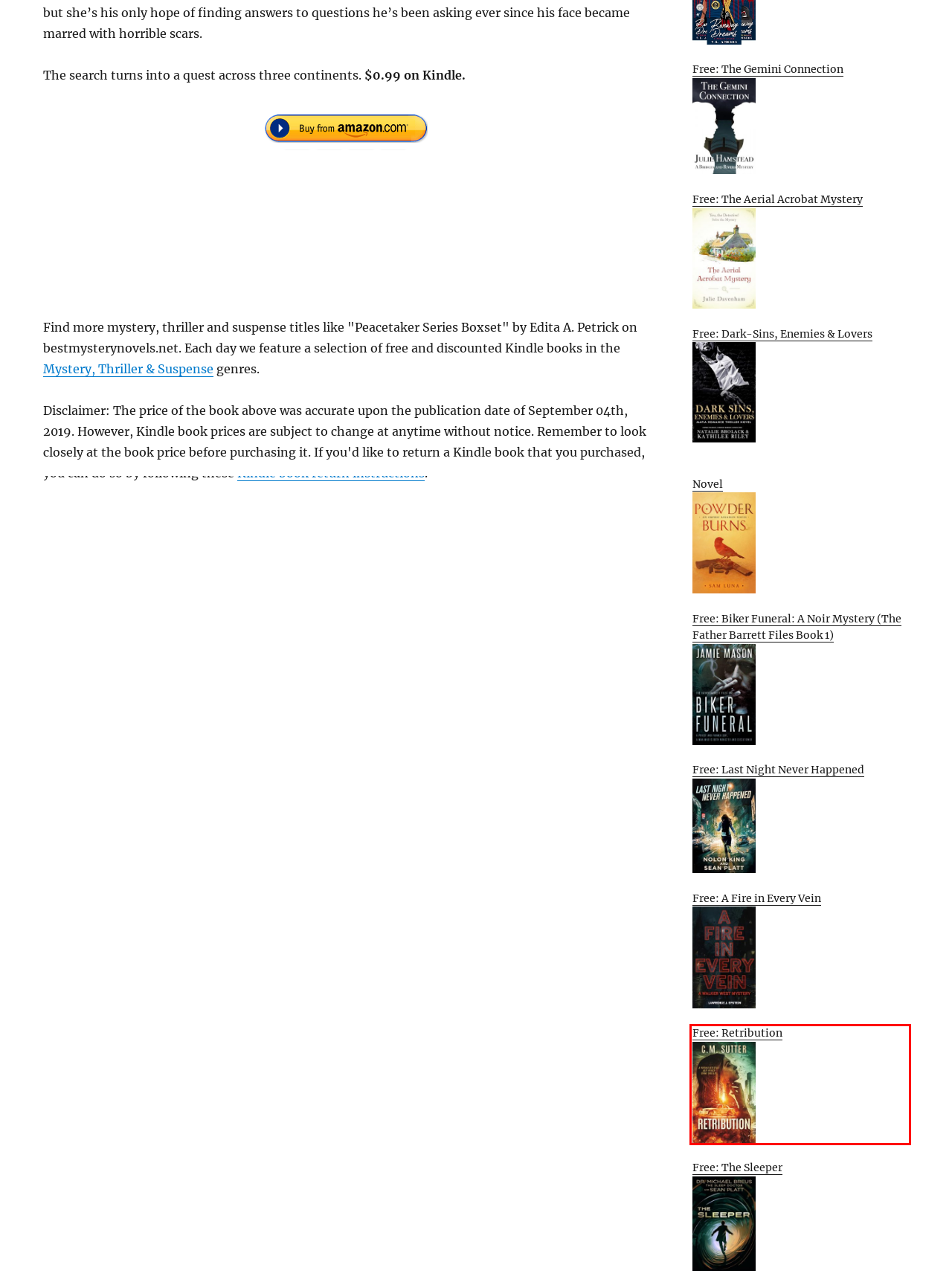Assess the screenshot of a webpage with a red bounding box and determine which webpage description most accurately matches the new page after clicking the element within the red box. Here are the options:
A. Free: The Aerial Acrobat Mystery | BestMysteryNovels.net
B. Mystery, Thriller & Suspense | BestMysteryNovels.net
C. Free: Dark-Sins, Enemies & Lovers | BestMysteryNovels.net
D. Free: The Gemini Connection | BestMysteryNovels.net
E. Free: Retribution | BestMysteryNovels.net
F. Free: A Fire in Every Vein | BestMysteryNovels.net
G. Free: The Sleeper | BestMysteryNovels.net
H. Free: Powder Burns: An Orphic Assassin Novel | BestMysteryNovels.net

E